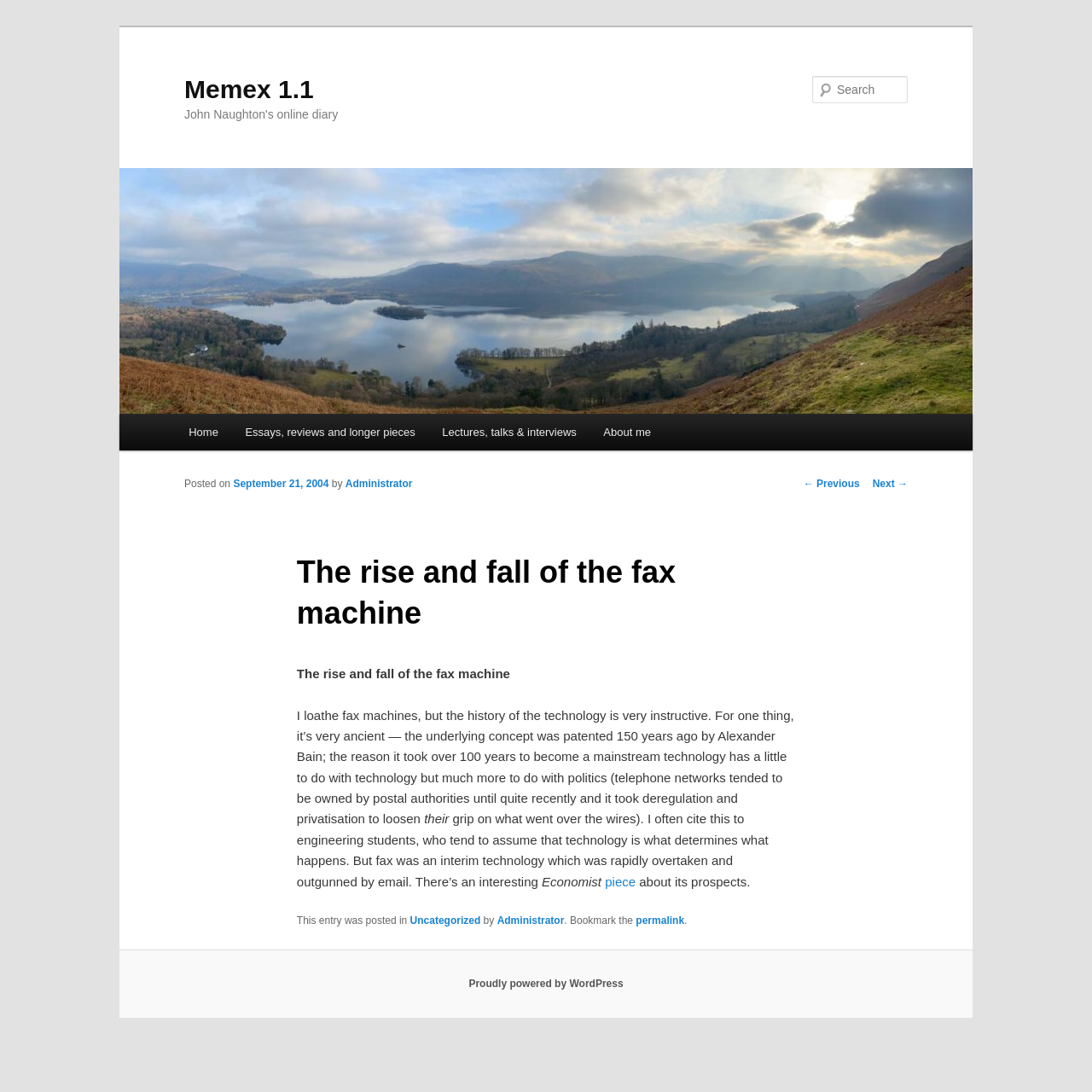What is the date of the post?
Relying on the image, give a concise answer in one word or a brief phrase.

September 21, 2004